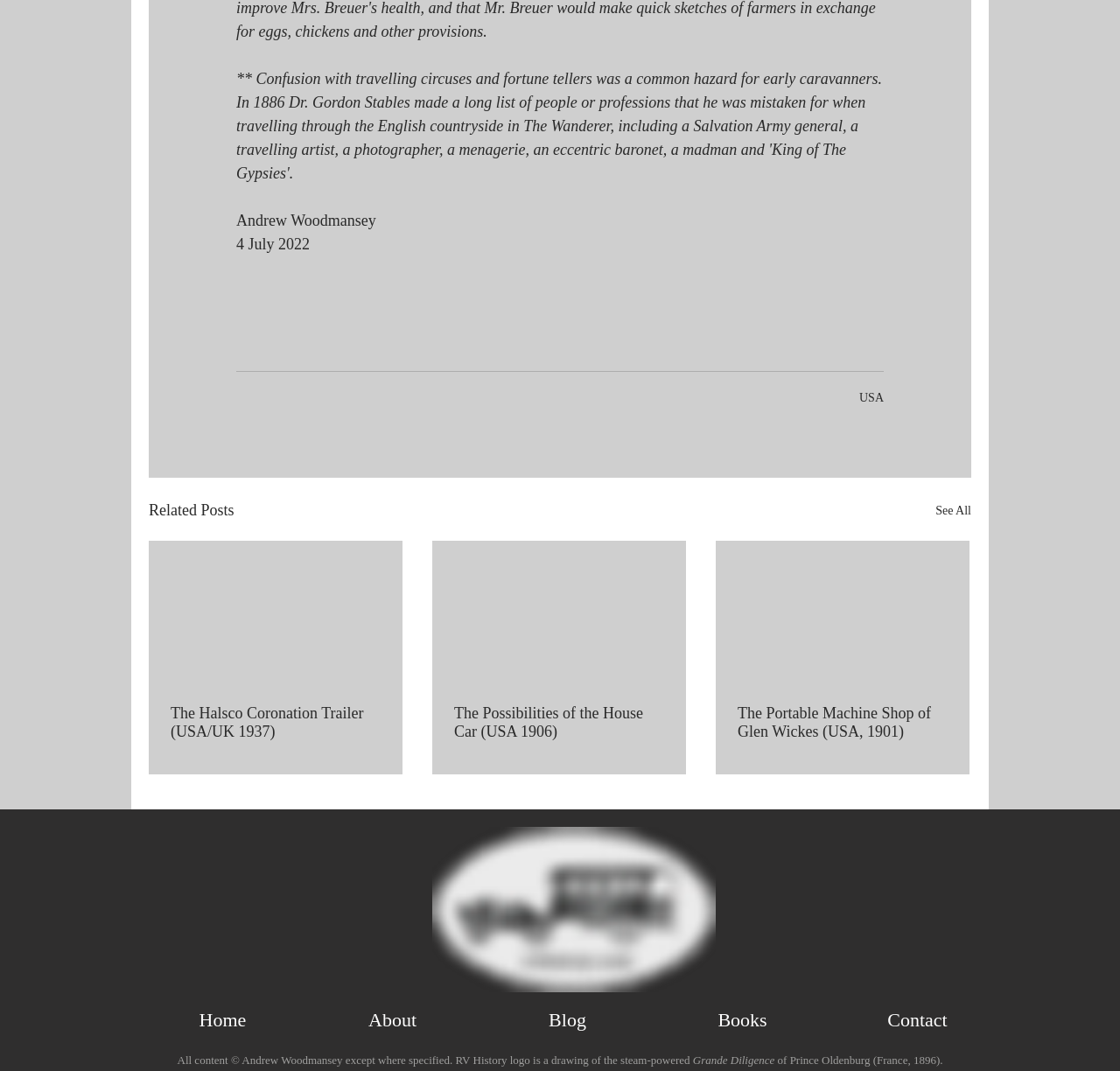What are the main sections of the webpage?
Can you offer a detailed and complete answer to this question?

The main sections of the webpage are Home, About, Blog, Books, and Contact, which are represented by links at the bottom of the page.